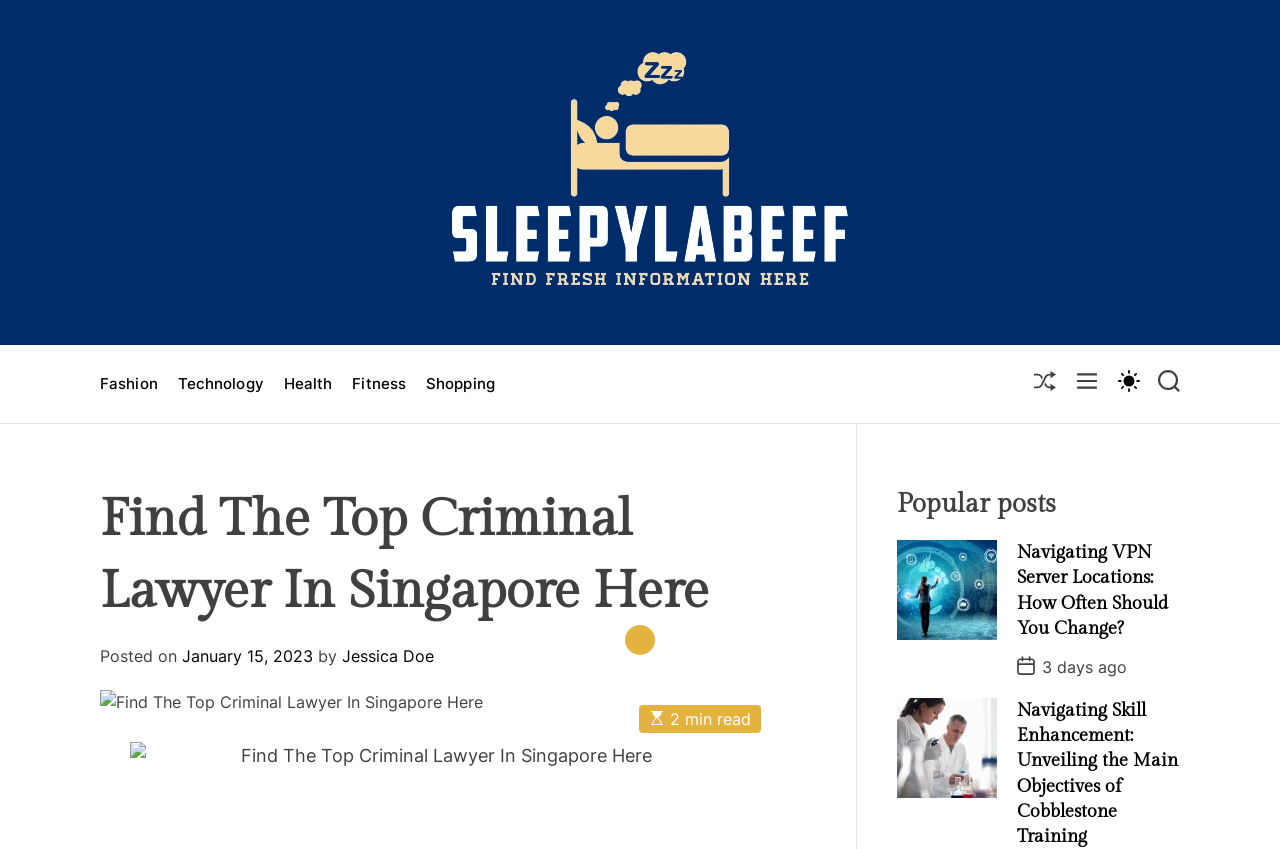Please indicate the bounding box coordinates of the element's region to be clicked to achieve the instruction: "Switch to 'light' mode". Provide the coordinates as four float numbers between 0 and 1, i.e., [left, top, right, bottom].

[0.873, 0.436, 0.889, 0.46]